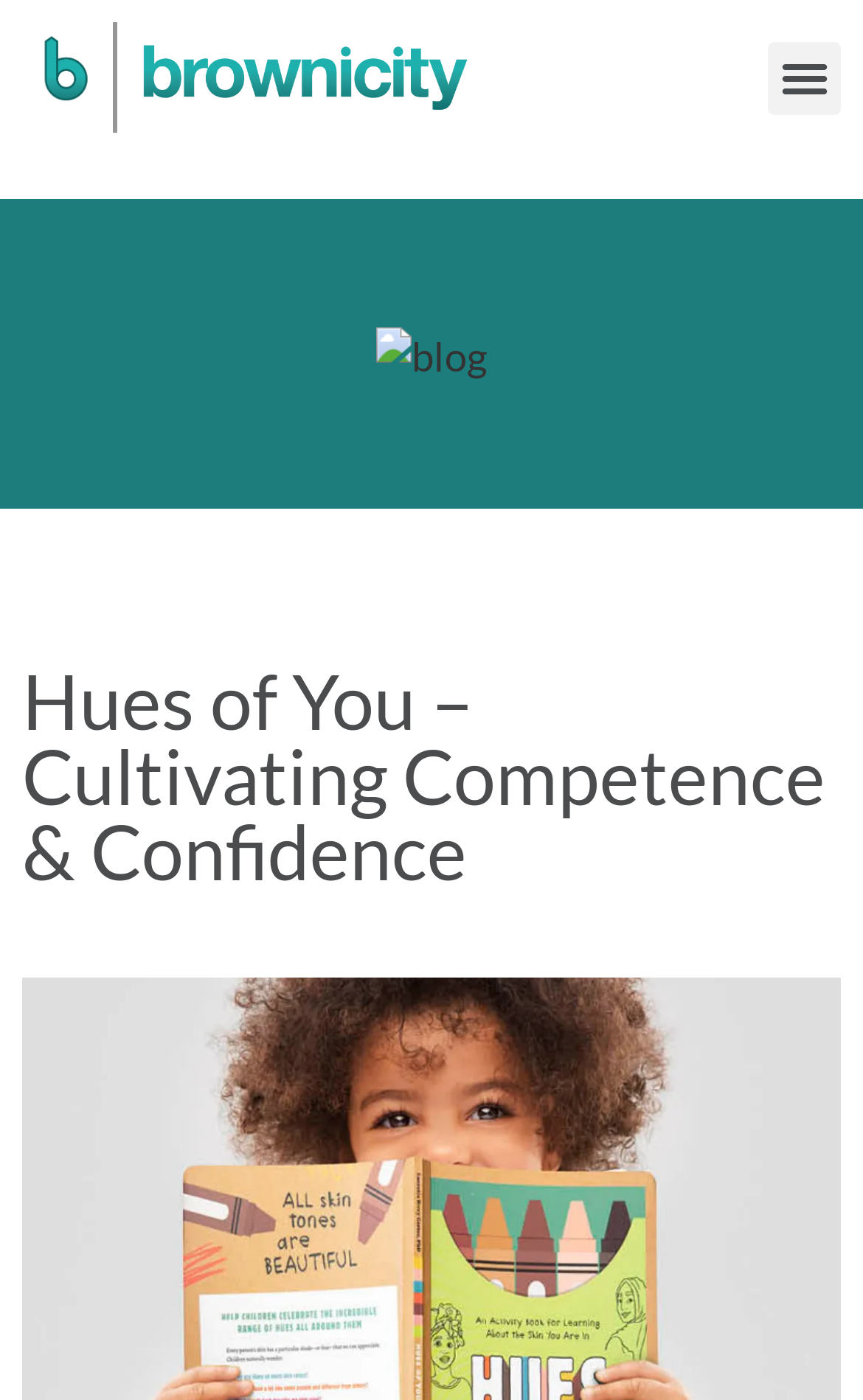What is the main topic of this blog?
Answer the question with a thorough and detailed explanation.

The heading element with a bounding box of [0.026, 0.475, 0.974, 0.636] contains the text 'Hues of You – Cultivating Competence & Confidence', suggesting that the main topic of this blog is related to 'Hues of You'.